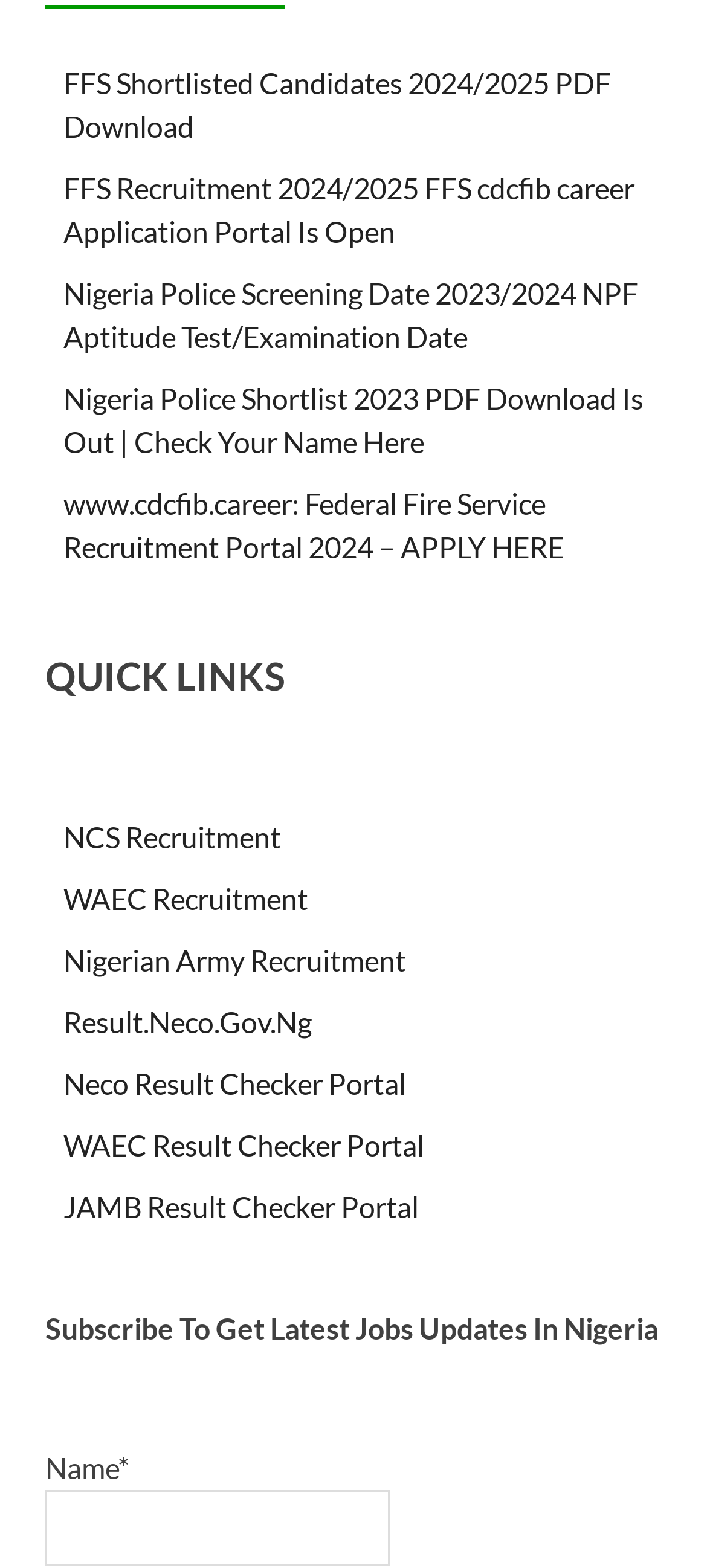Find the bounding box coordinates corresponding to the UI element with the description: "NCS Recruitment". The coordinates should be formatted as [left, top, right, bottom], with values as floats between 0 and 1.

[0.09, 0.522, 0.397, 0.544]